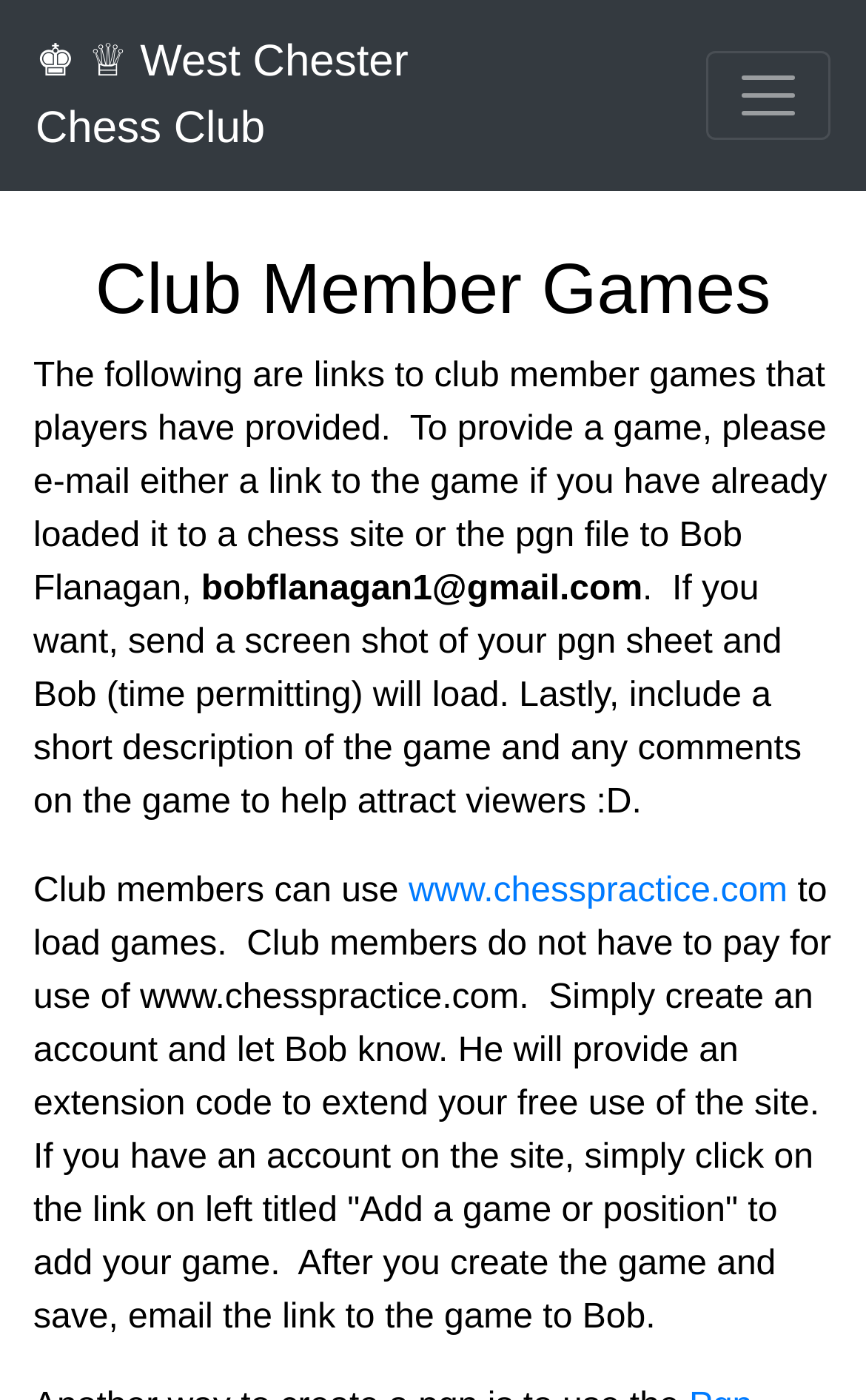What is the benefit of using www.chesspractice.com?
Please provide a comprehensive answer to the question based on the webpage screenshot.

According to the webpage, club members do not have to pay for using www.chesspractice.com. They can create an account and let Bob know, and he will provide an extension code to extend their free use of the site.